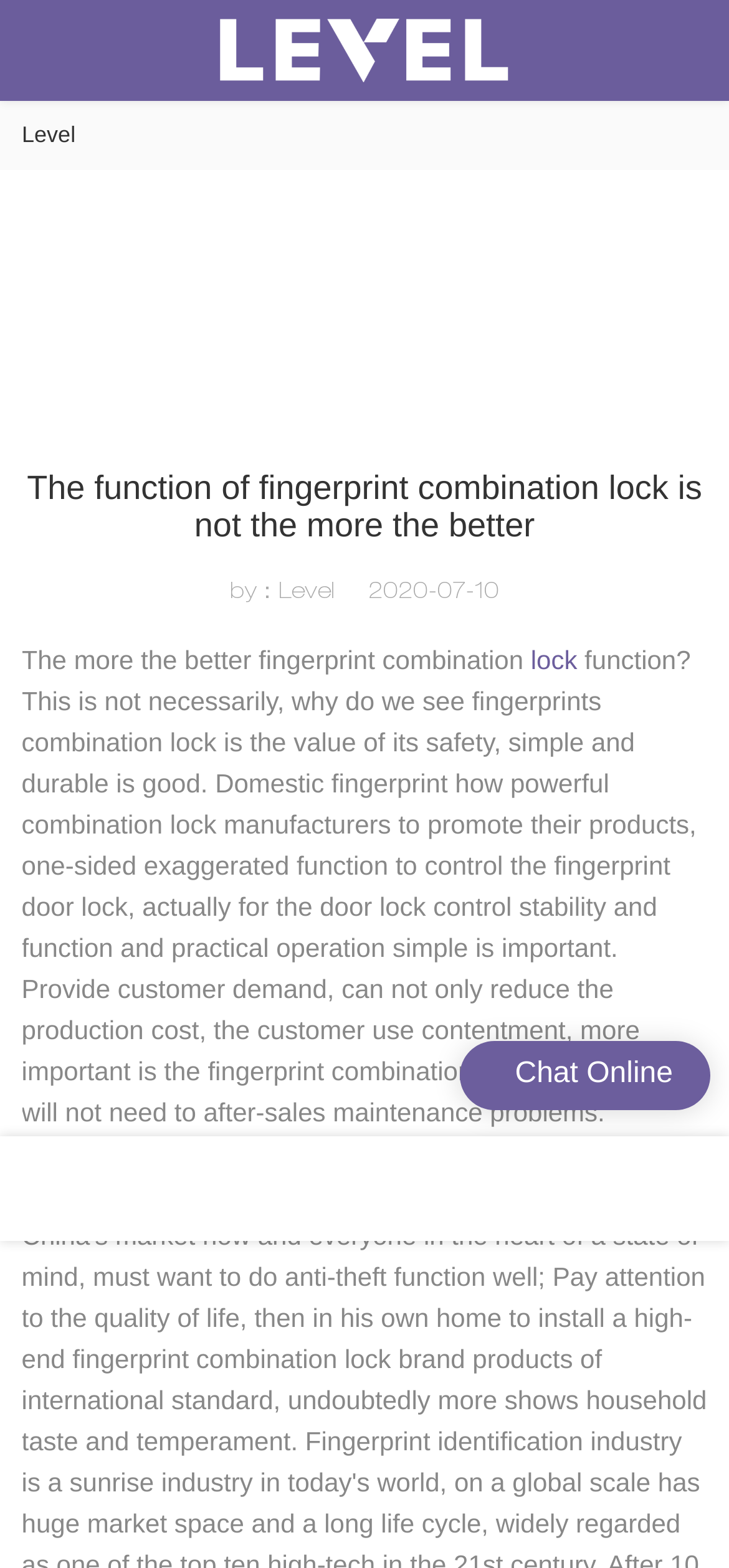Explain the features and main sections of the webpage comprehensively.

The webpage appears to be an article or news page about Guangdong Level Intelligent Lock Industrial Co., Ltd. At the top-left corner, there is a logo of the company, which is an image with the text "Logo | Level Intelligent Lock Industrial" and serves as a link. Next to the logo, there is a link with the text "Level".

The main content of the page is an article with the title "The function of fingerprint combination lock is not the more the better", which is a heading element. Below the title, there is a line of text indicating the author and date of the article, "by：Level 2020-07-10". 

The article content starts with a sentence "The more the better fingerprint combination", followed by a link with the text "lock". The rest of the article content is not explicitly mentioned in the accessibility tree.

At the bottom of the page, there are three links with no text, possibly representing social media or other external links. Additionally, there is a button or link with the text "Chat Online" at the bottom-right corner of the page.